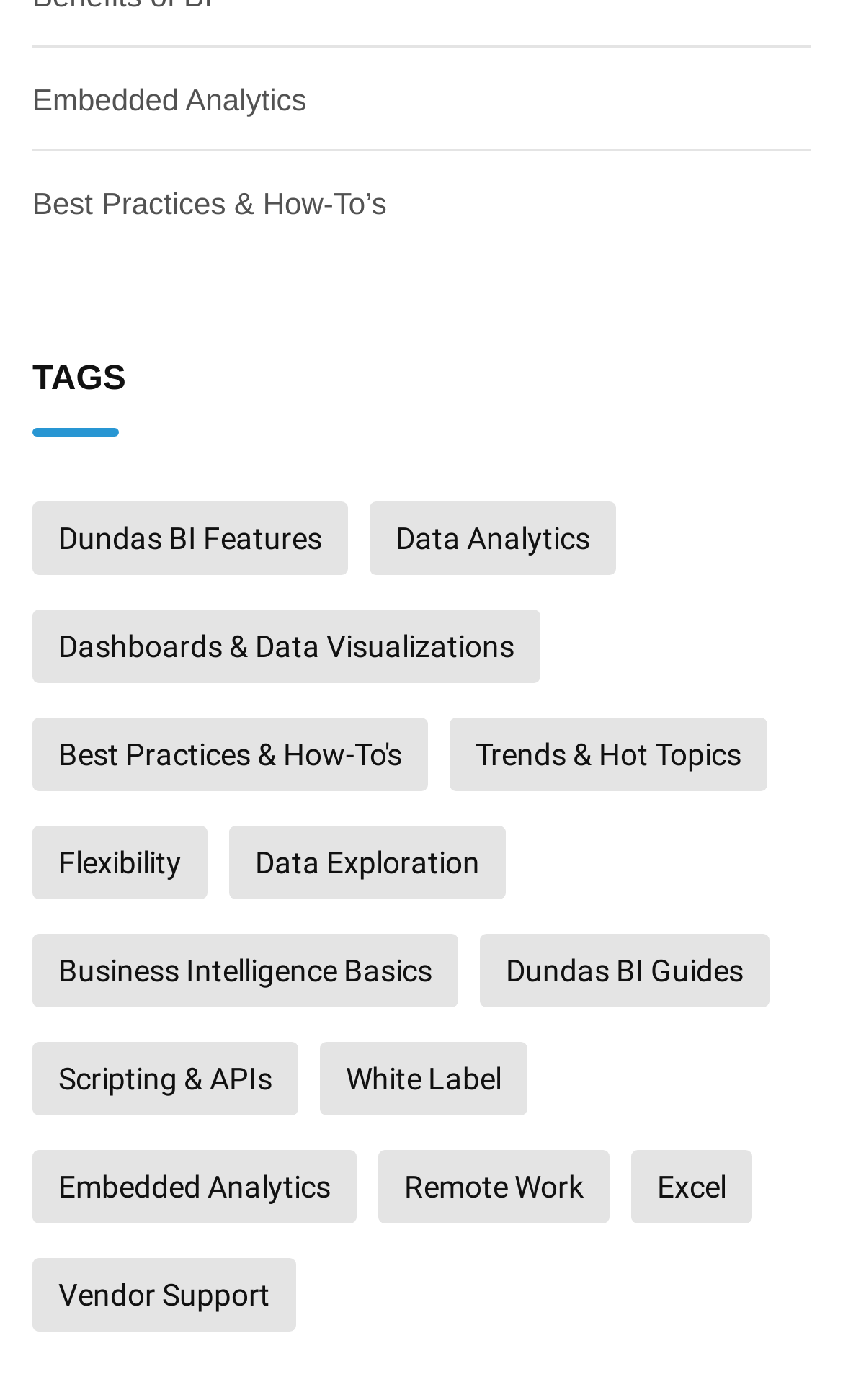Pinpoint the bounding box coordinates of the clickable element to carry out the following instruction: "Click on 'Andrew Andrew' profile."

None